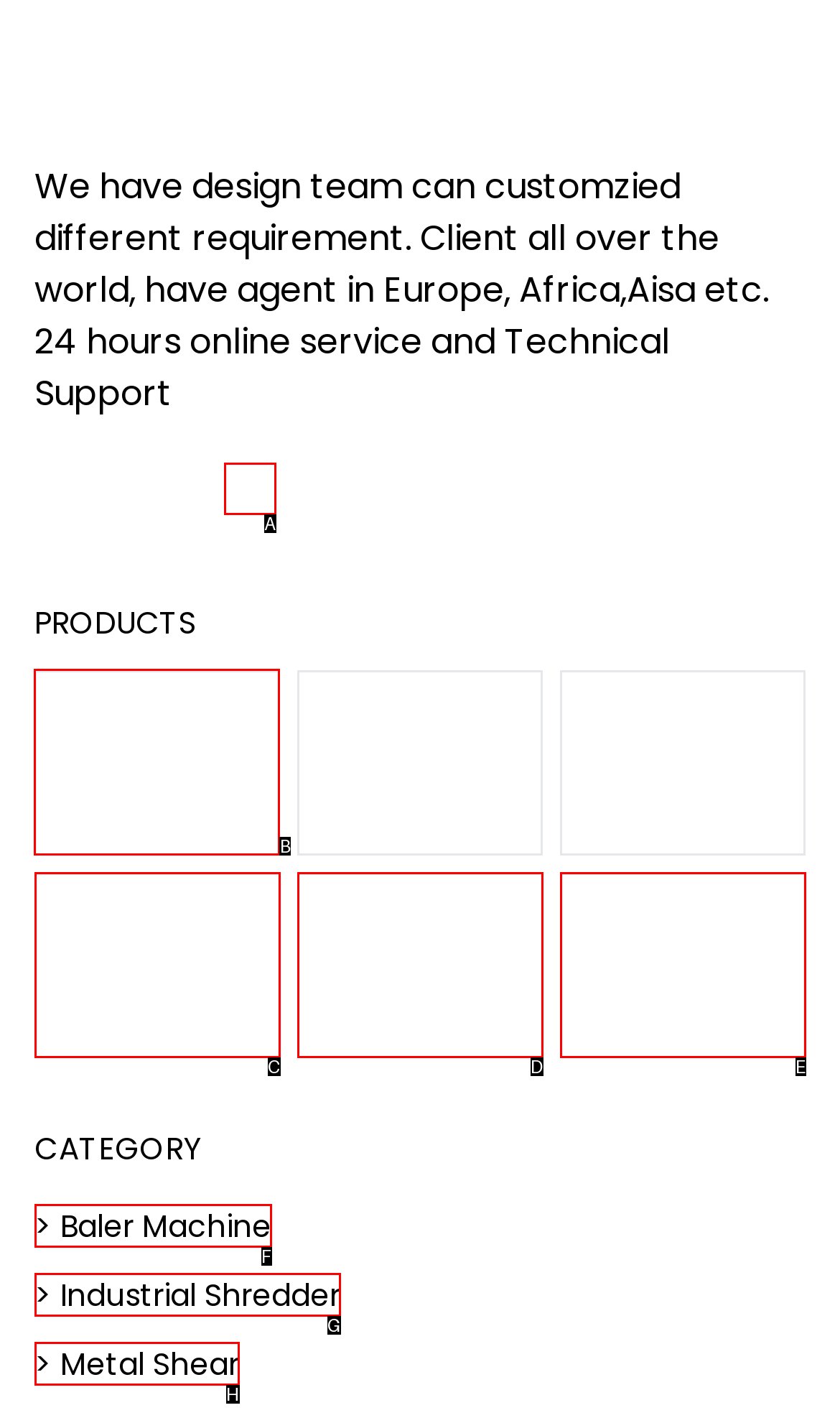Determine the letter of the UI element that you need to click to perform the task: view Vertical cardboard baler machine for sale.
Provide your answer with the appropriate option's letter.

B